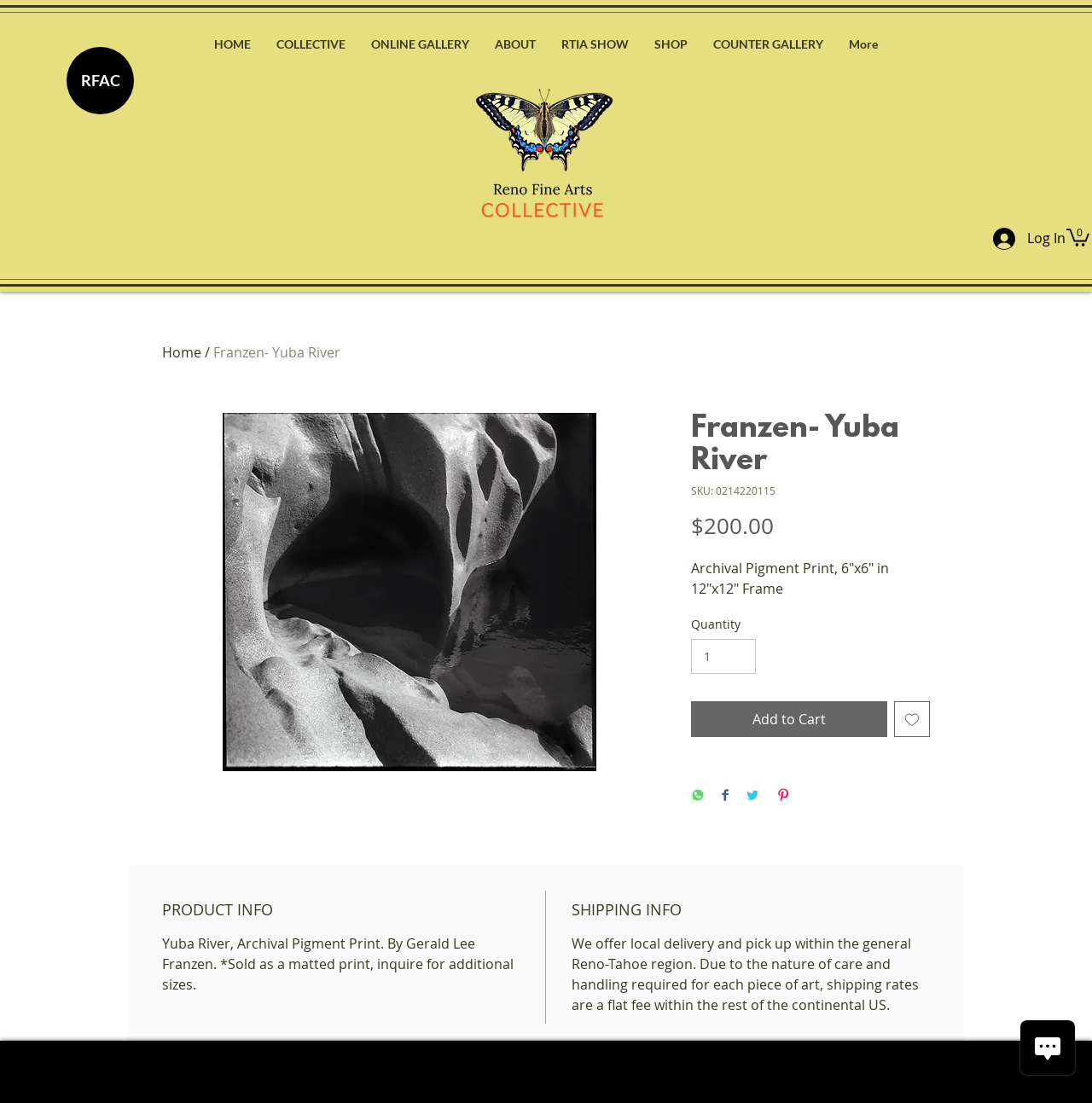What is the price of the artwork?
Could you answer the question with a detailed and thorough explanation?

I found the price of the artwork by looking at the product information section, where it says 'Price: $200.00'.